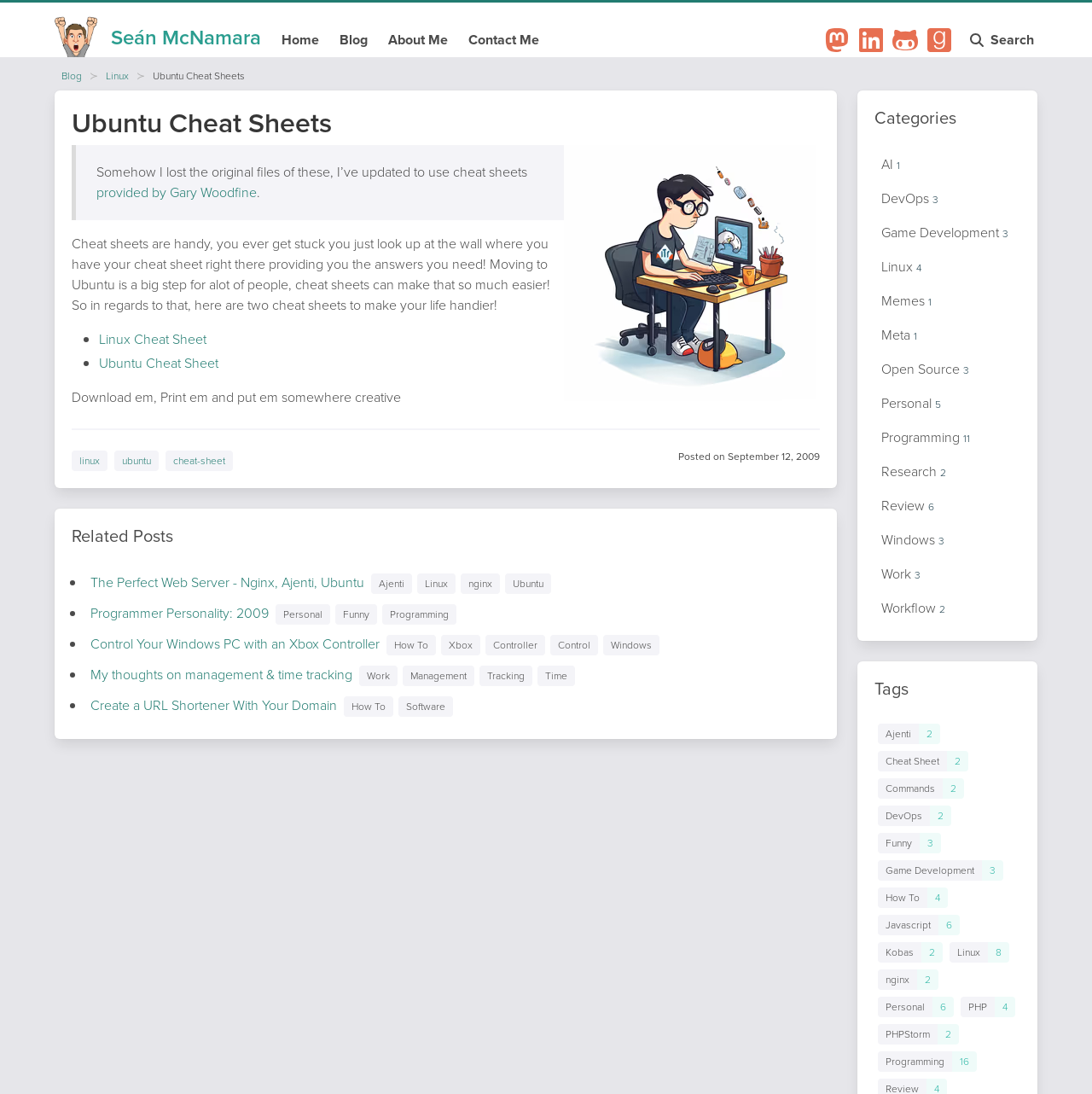What is the author's name?
Offer a detailed and full explanation in response to the question.

The author's name is mentioned in the heading 'Seán McNamara' with a bounding box coordinate of [0.102, 0.017, 0.239, 0.052].